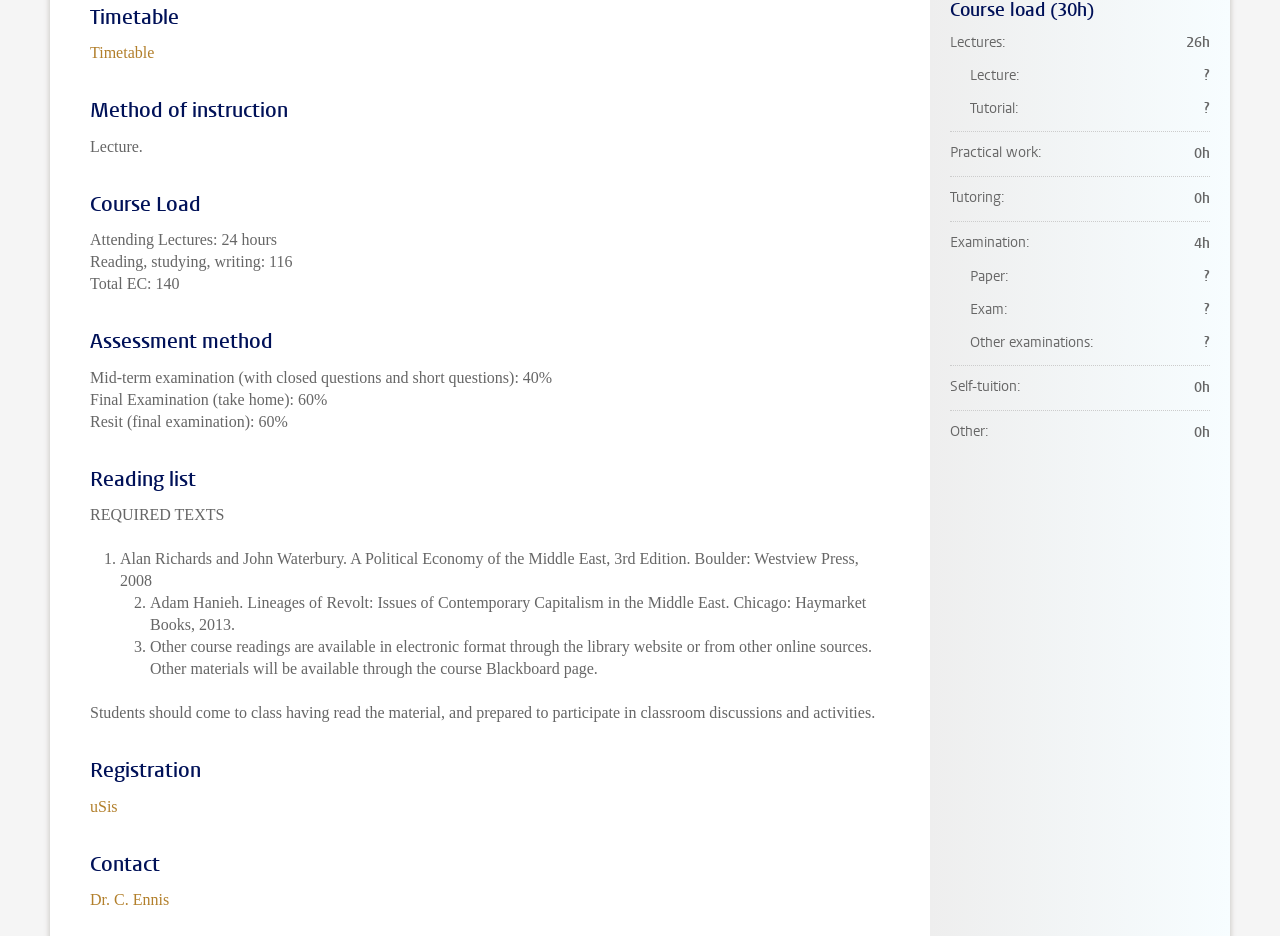Answer the question with a brief word or phrase:
What is the purpose of the 'uSis' link?

Registration